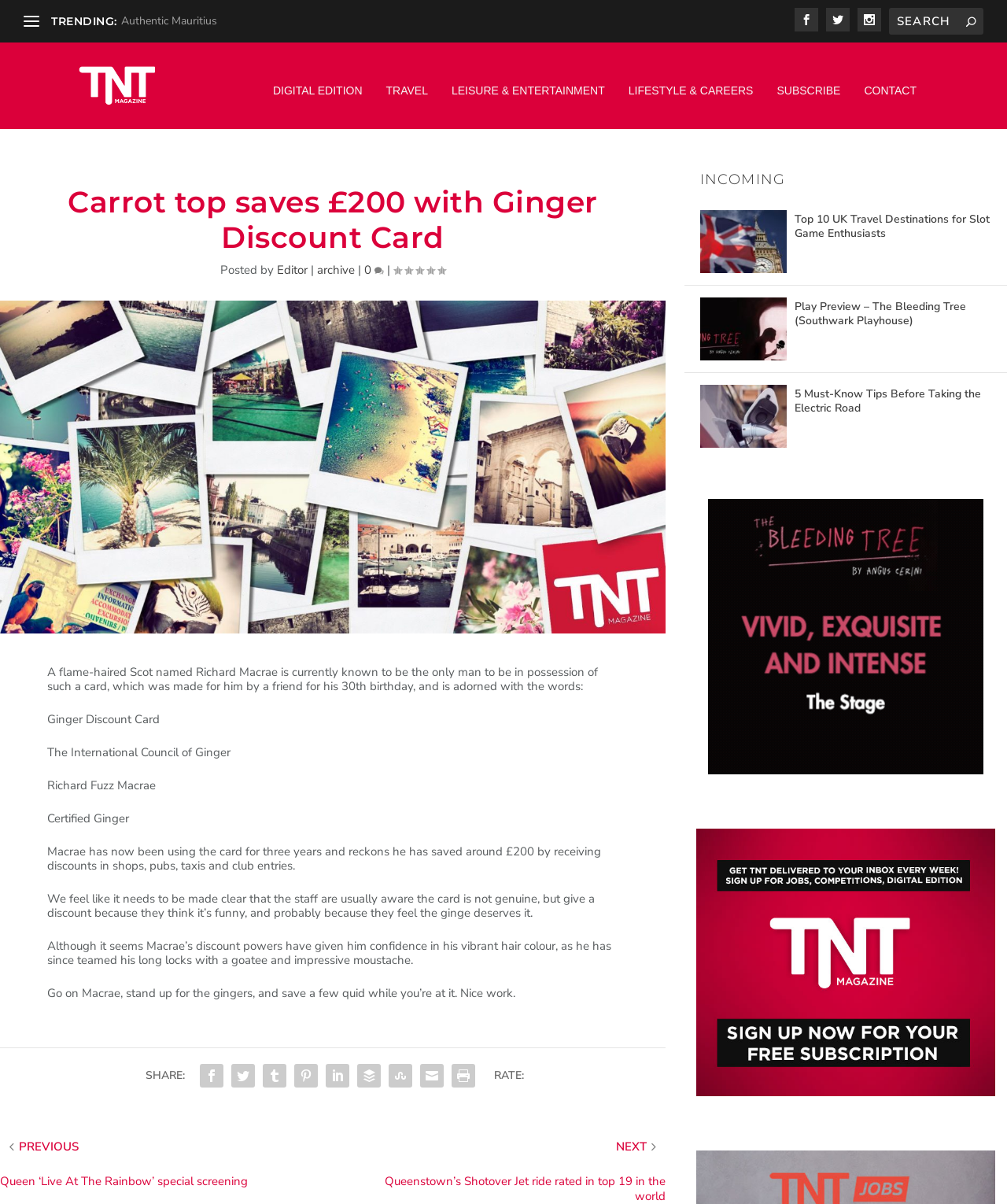What is the name of the magazine?
Please provide a comprehensive and detailed answer to the question.

The name of the magazine can be found in the top-left corner of the webpage, where it says 'TNT Magazine' in a bold font.